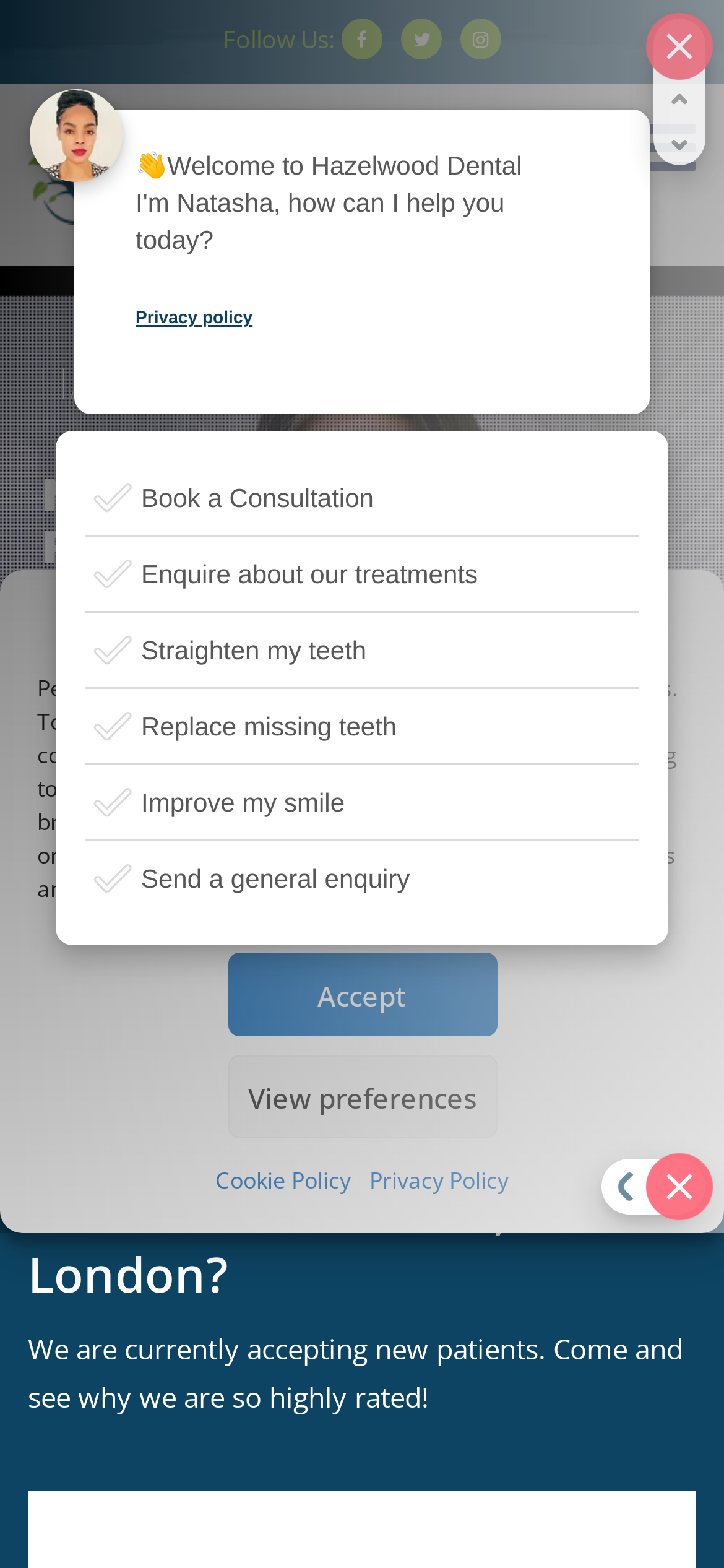Please provide the bounding box coordinates for the UI element as described: "Google’s Privacy & Terms site". The coordinates must be four floats between 0 and 1, represented as [left, top, right, bottom].

[0.259, 0.557, 0.682, 0.577]